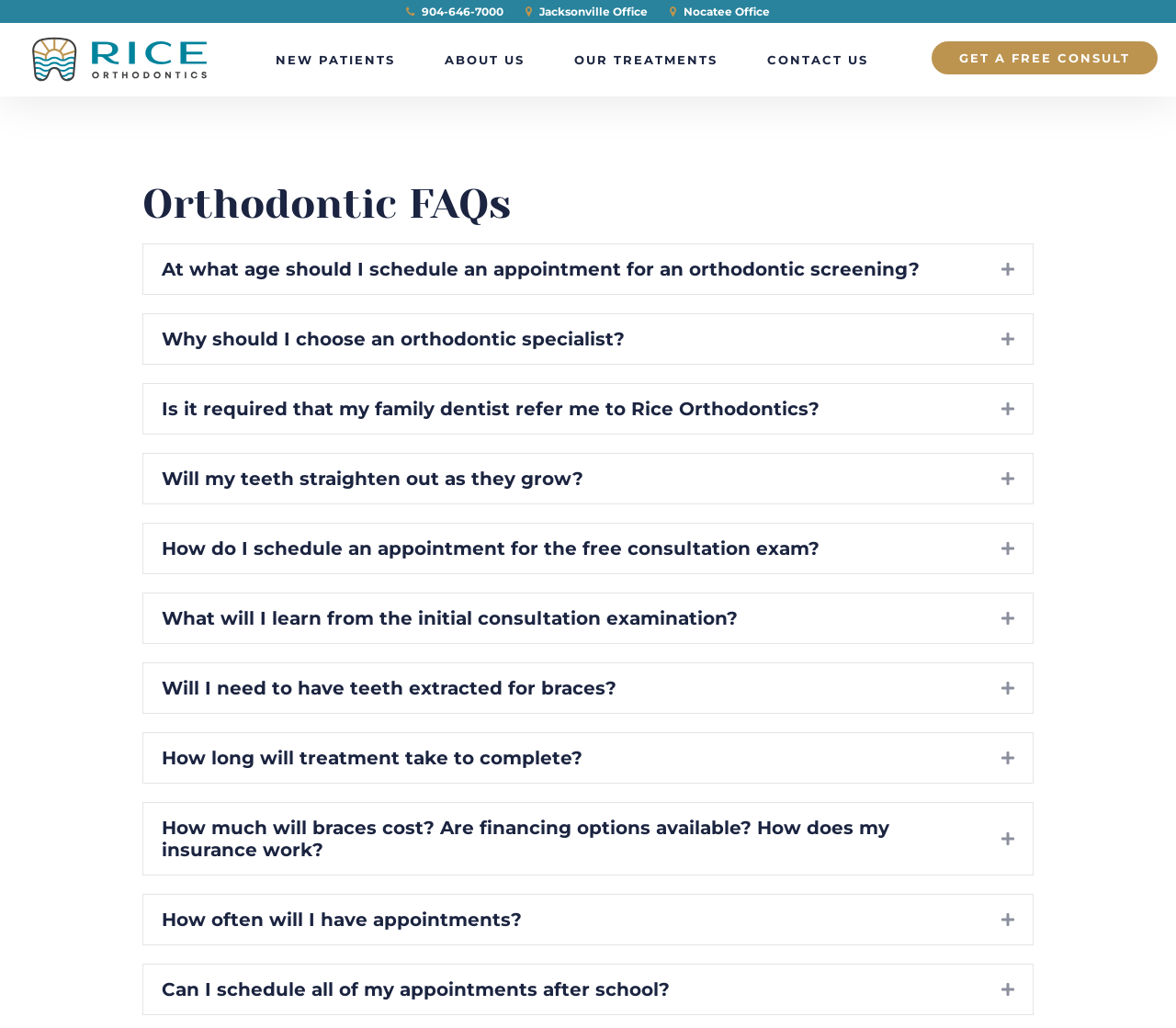Respond to the following query with just one word or a short phrase: 
What is the purpose of the 'GET A FREE CONSULT' link?

To schedule a free consultation exam